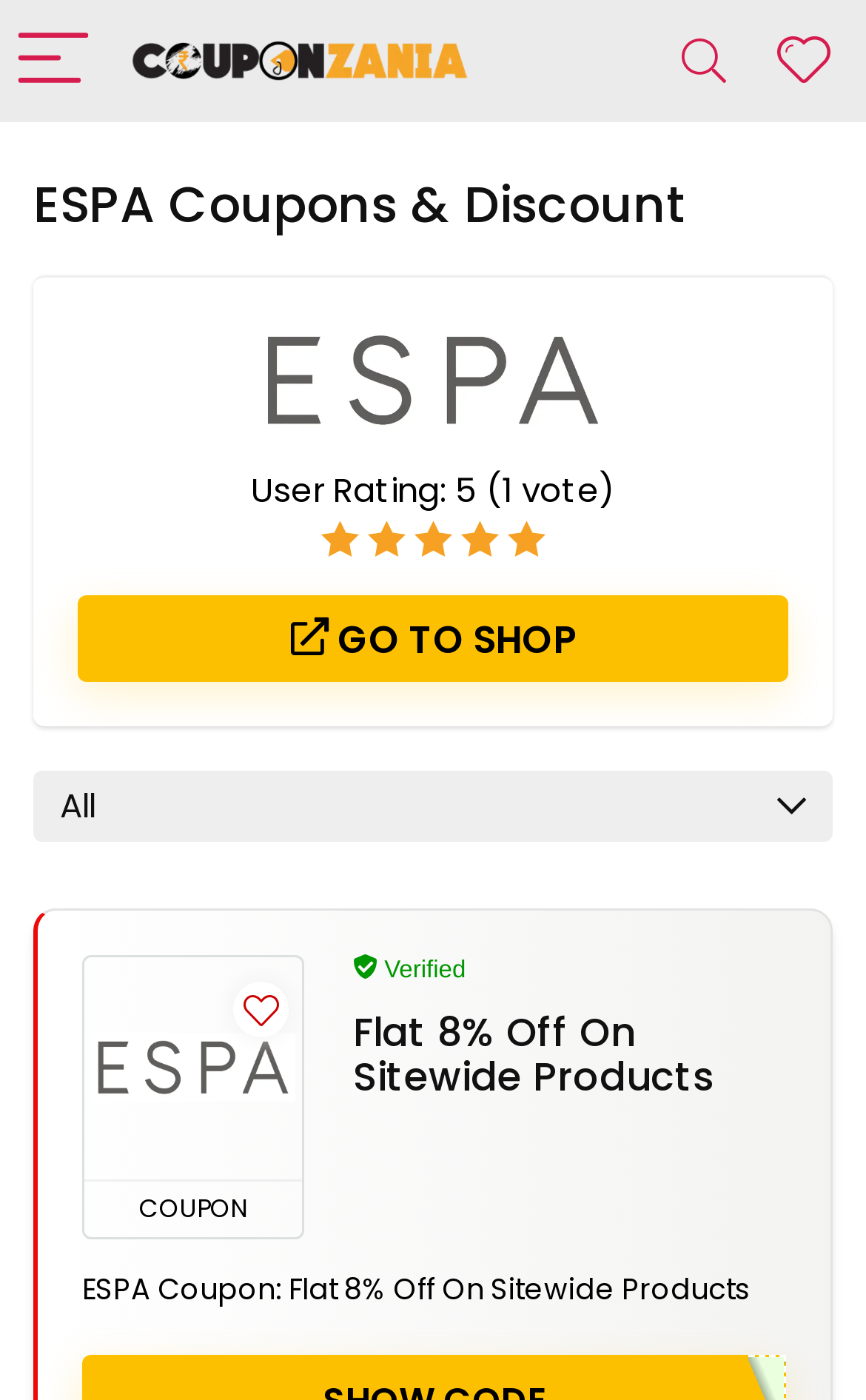Find the bounding box coordinates of the UI element according to this description: "aria-label="Facebook’s $META Q2 Results Visualized"".

None